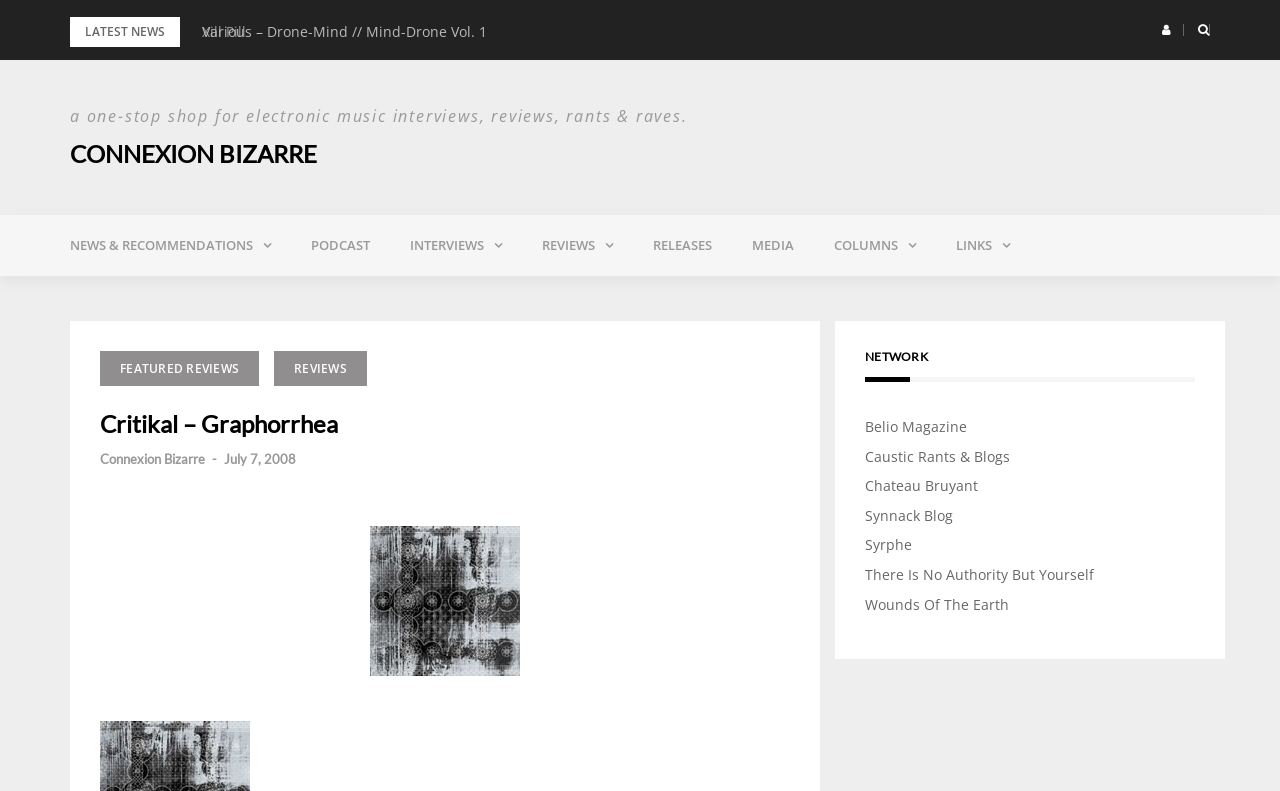Using the format (top-left x, top-left y, bottom-right x, bottom-right y), provide the bounding box coordinates for the described UI element. All values should be floating point numbers between 0 and 1: Reviews

[0.214, 0.444, 0.287, 0.488]